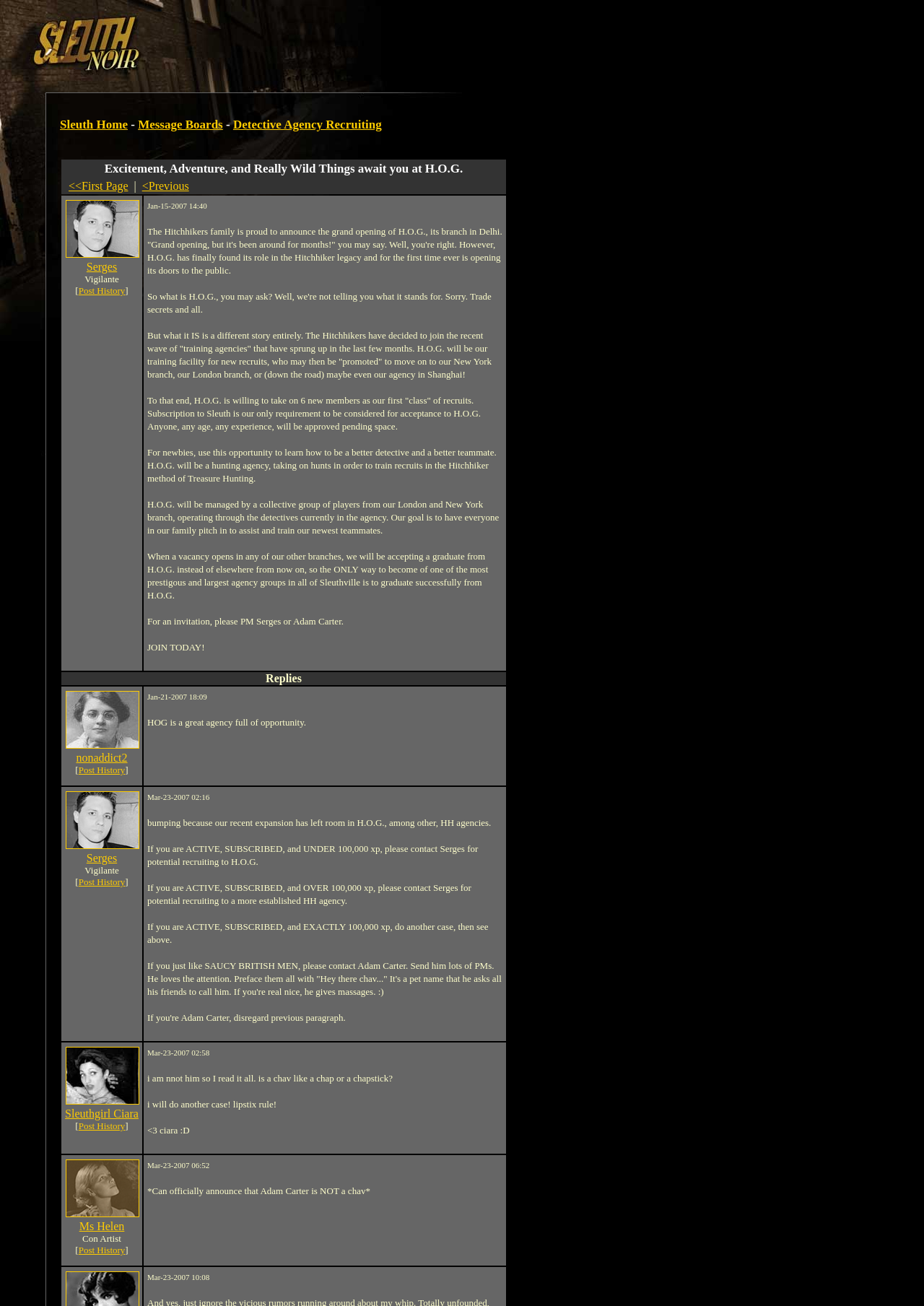Locate the bounding box coordinates of the clickable element to fulfill the following instruction: "View the profile of nonaddict2". Provide the coordinates as four float numbers between 0 and 1 in the format [left, top, right, bottom].

[0.082, 0.575, 0.138, 0.585]